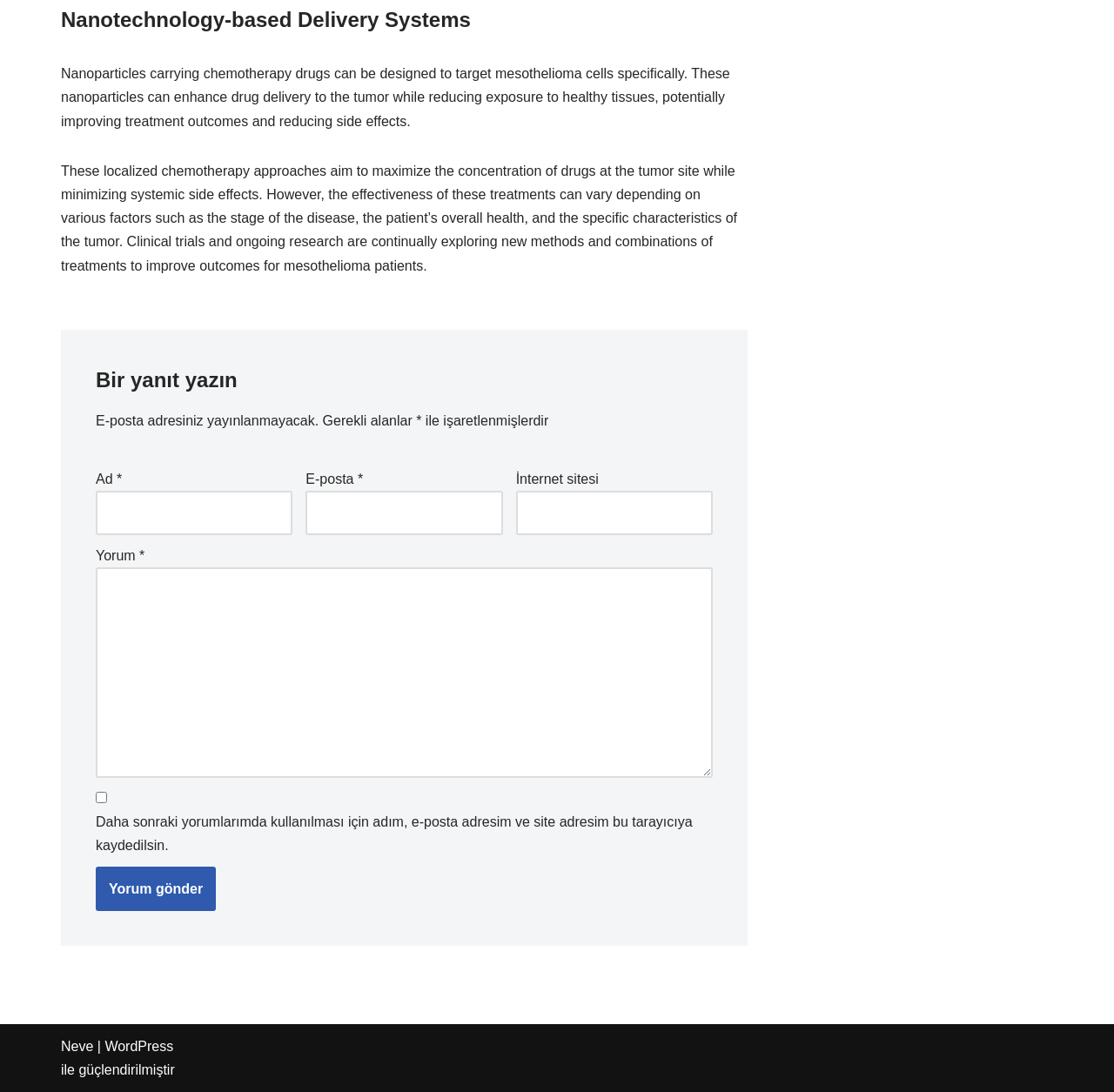Based on the element description parent_node: Yorum * name="comment", identify the bounding box of the UI element in the given webpage screenshot. The coordinates should be in the format (top-left x, top-left y, bottom-right x, bottom-right y) and must be between 0 and 1.

[0.086, 0.52, 0.64, 0.712]